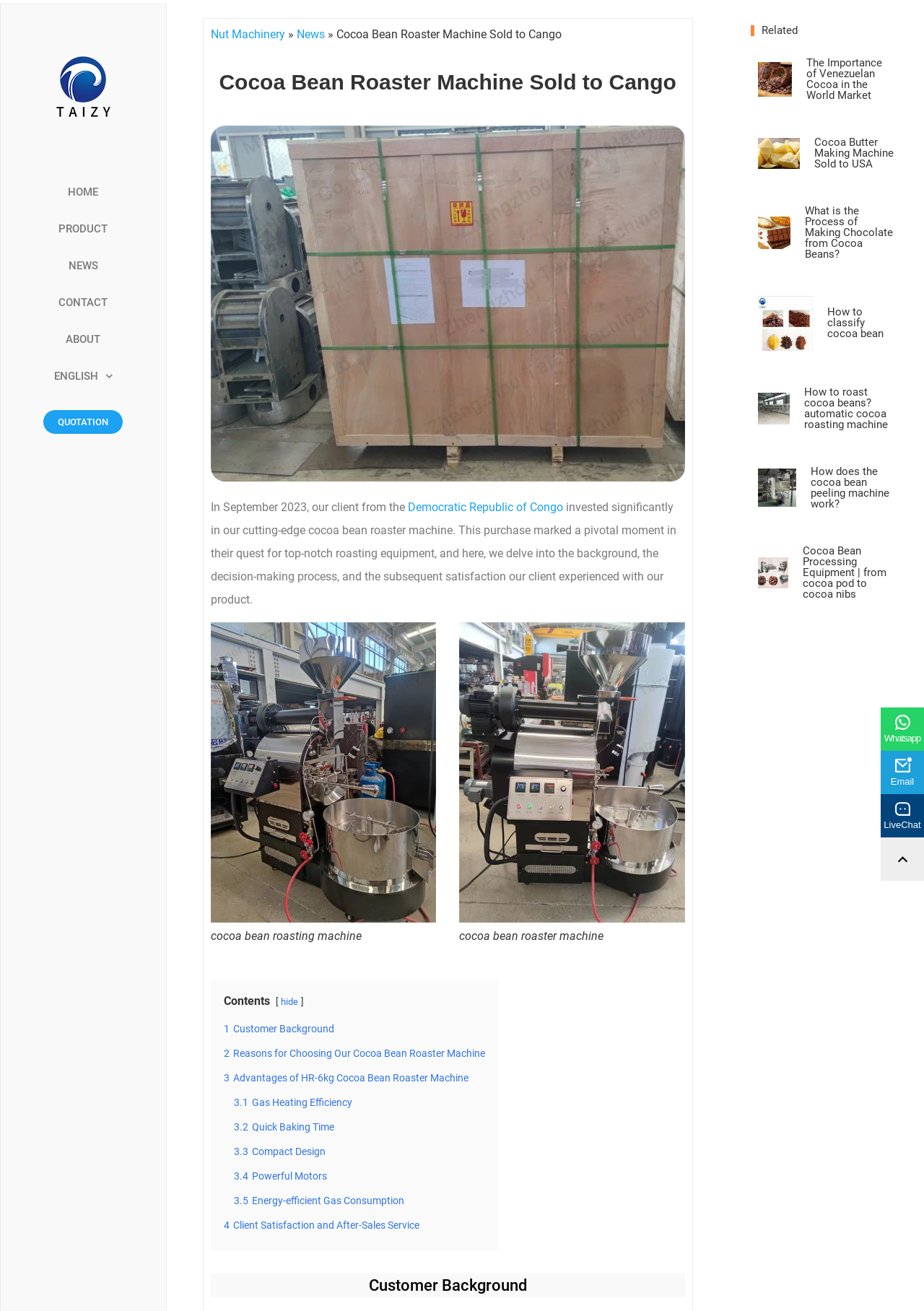Examine the image carefully and respond to the question with a detailed answer: 
How many advantages of HR-6kg Cocoa Bean Roaster Machine are mentioned?

On the webpage, we can see that there are five links mentioned under the section '3 Advantages of HR-6kg Cocoa Bean Roaster Machine', which are '3.1 Gas Heating Efficiency', '3.2 Quick Baking Time', '3.3 Compact Design', '3.4 Powerful Motors', and '3.5 Energy-efficient Gas Consumption'. Therefore, there are five advantages of HR-6kg Cocoa Bean Roaster Machine mentioned.